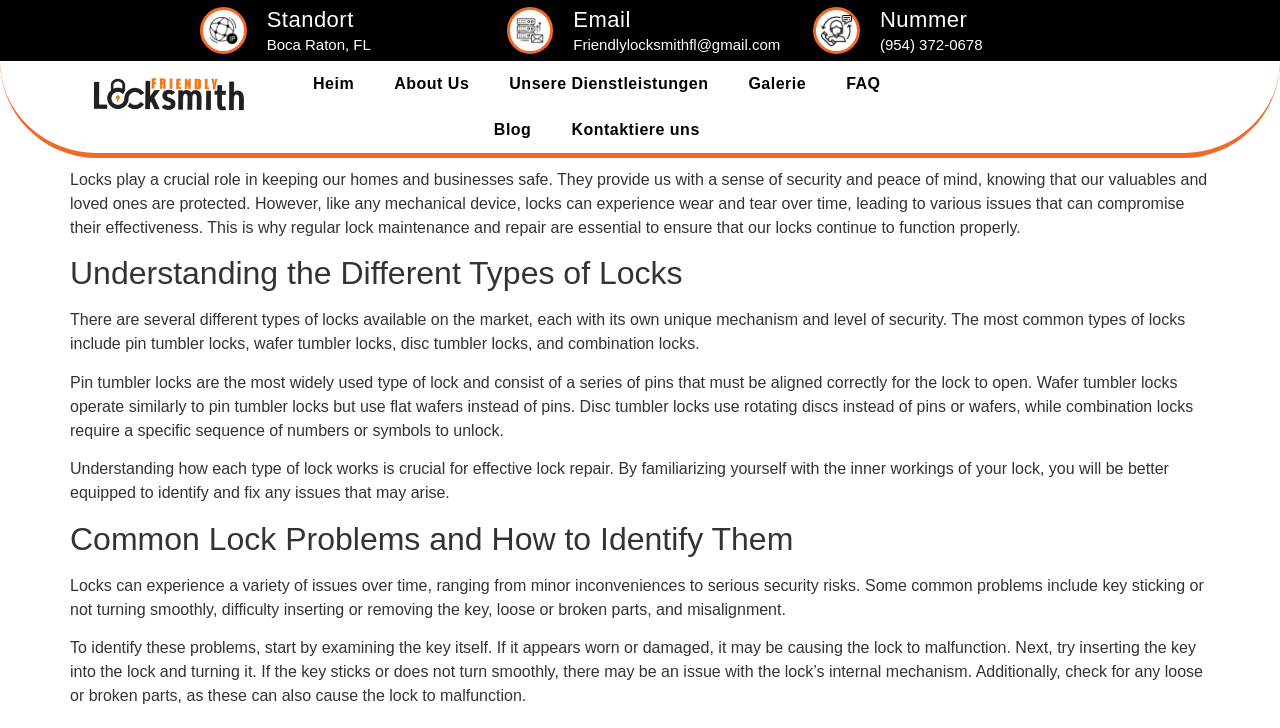Mark the bounding box of the element that matches the following description: "Heim".

[0.229, 0.083, 0.292, 0.146]